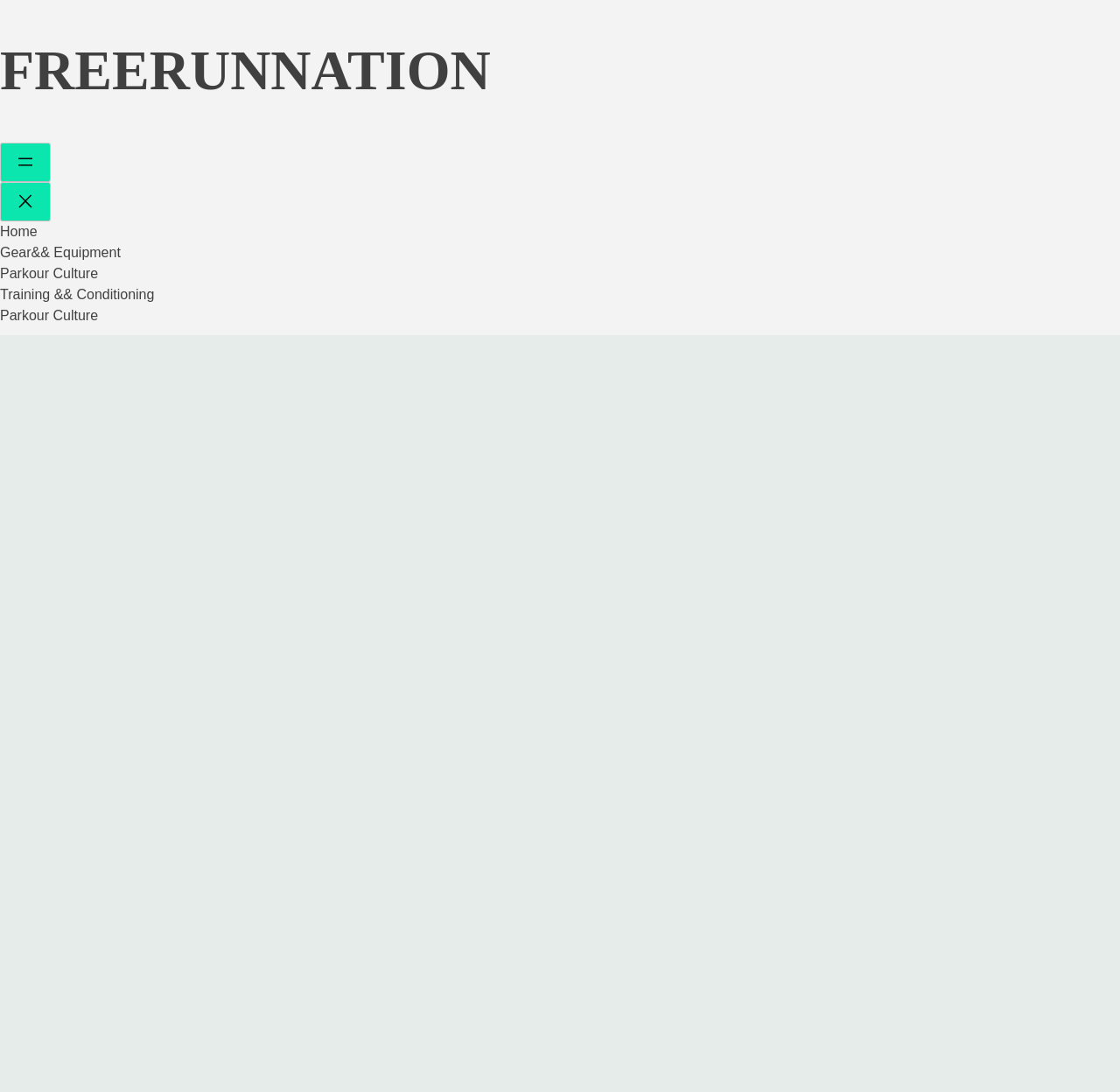Based on what you see in the screenshot, provide a thorough answer to this question: How many navigation links are there?

I counted the number of links in the navigation section, which are 'Home', 'Gear & Equipment', 'Parkour Culture', 'Training & Conditioning', and 'Parkour Culture' again. There are 5 links in total.